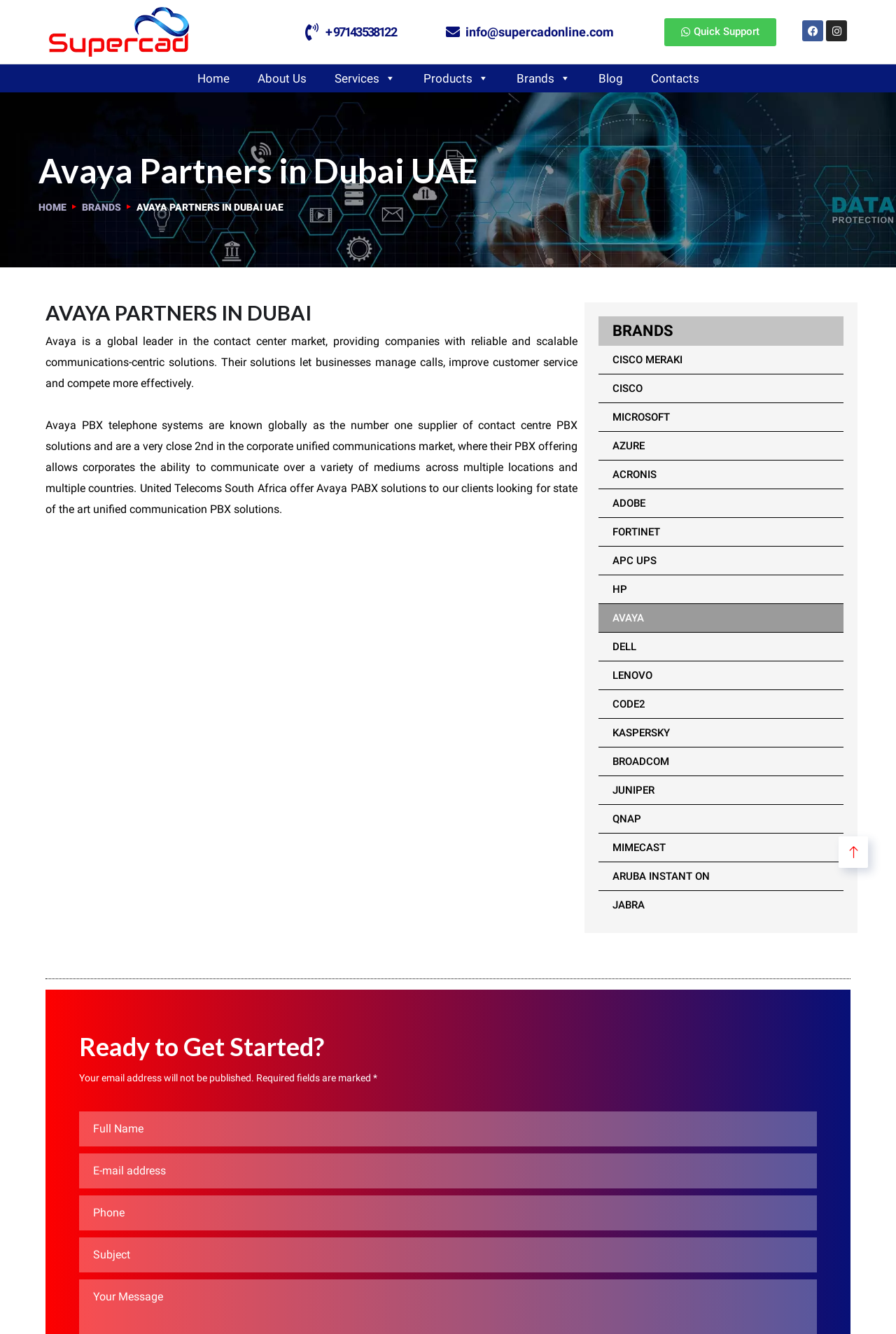Find the bounding box coordinates of the element I should click to carry out the following instruction: "Check Johnny Weissmuller".

None